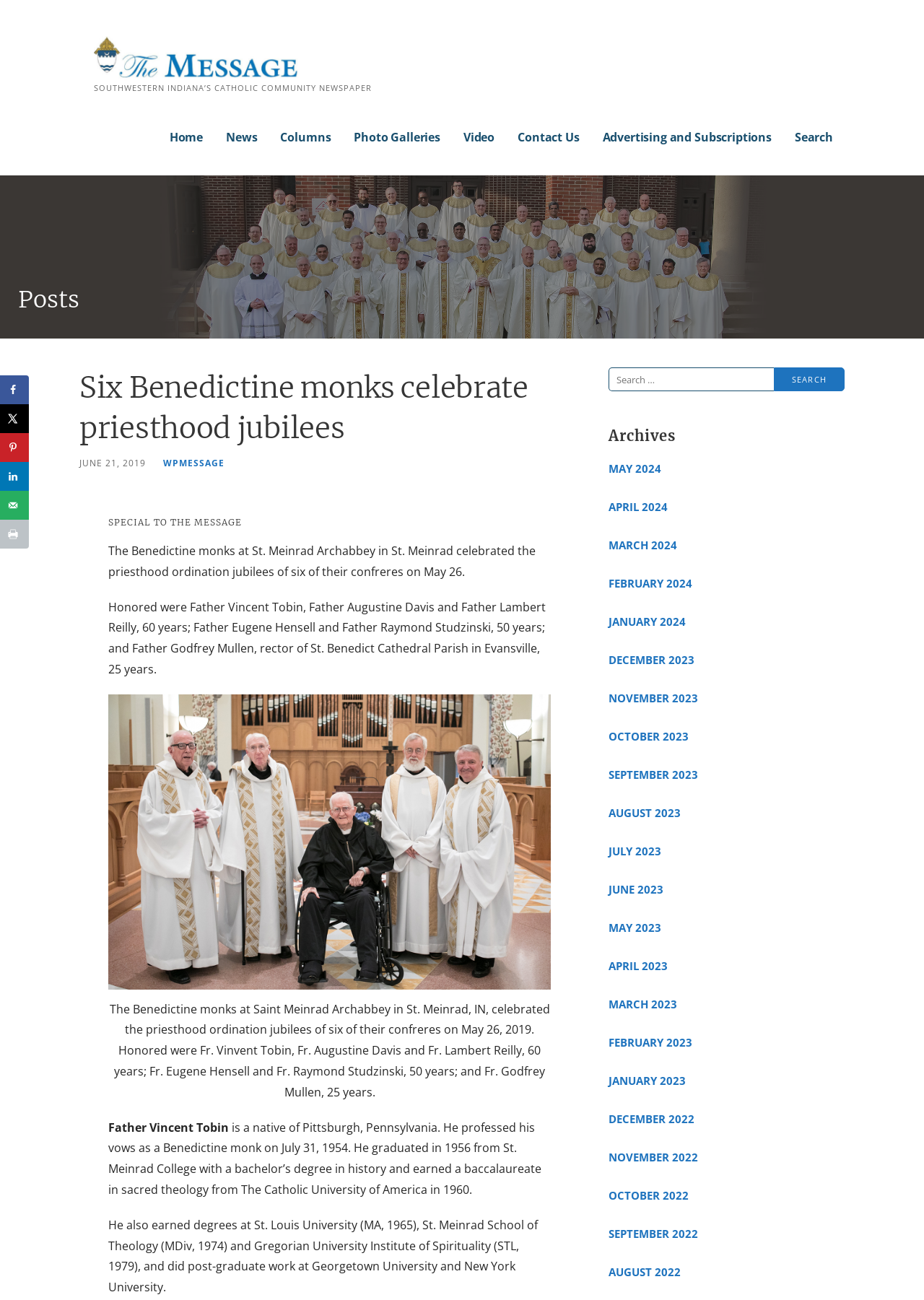Provide a one-word or short-phrase response to the question:
How many months are listed in the archives section?

24